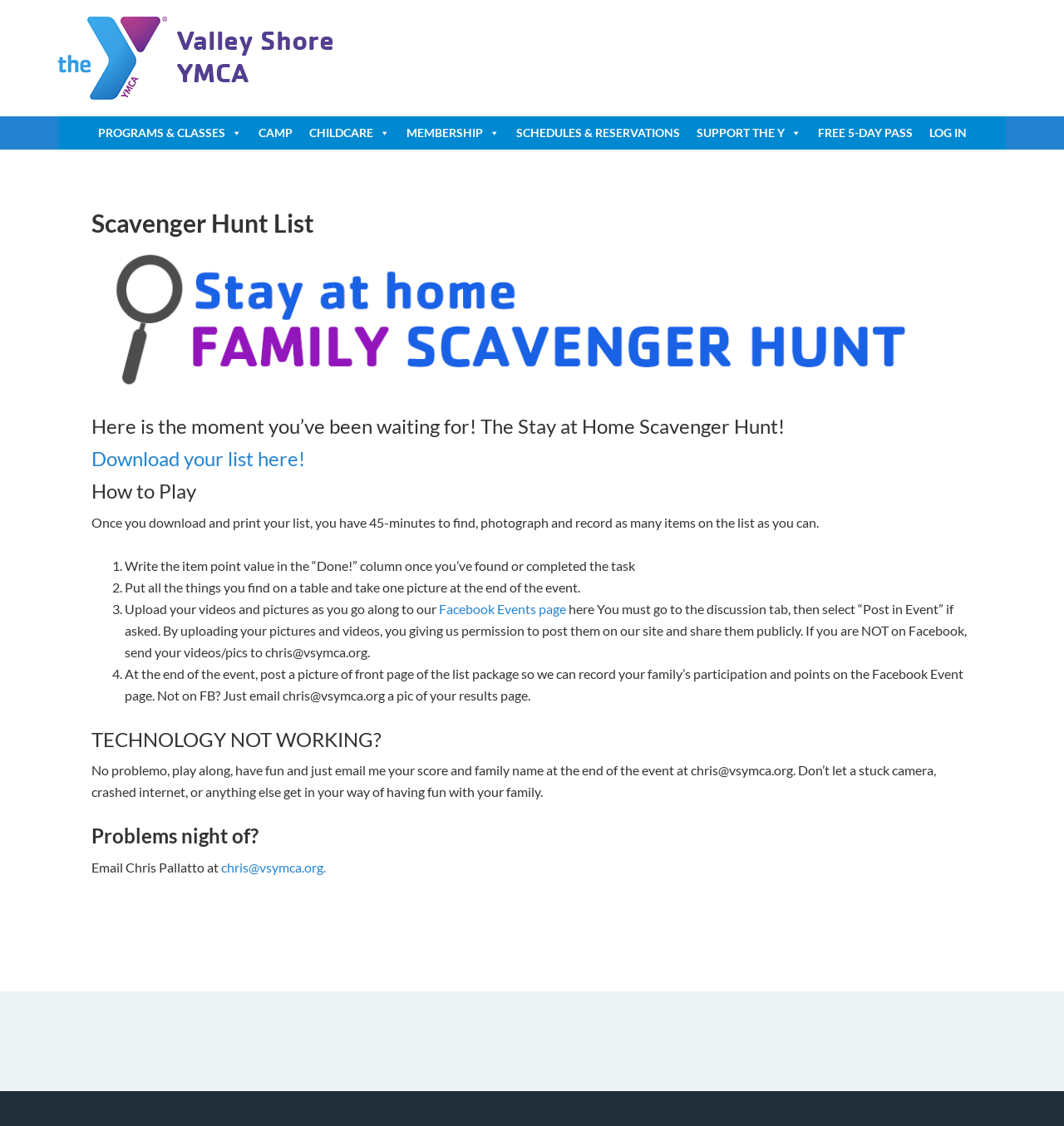Answer the question using only one word or a concise phrase: How long do you have to find items on the list?

45 minutes